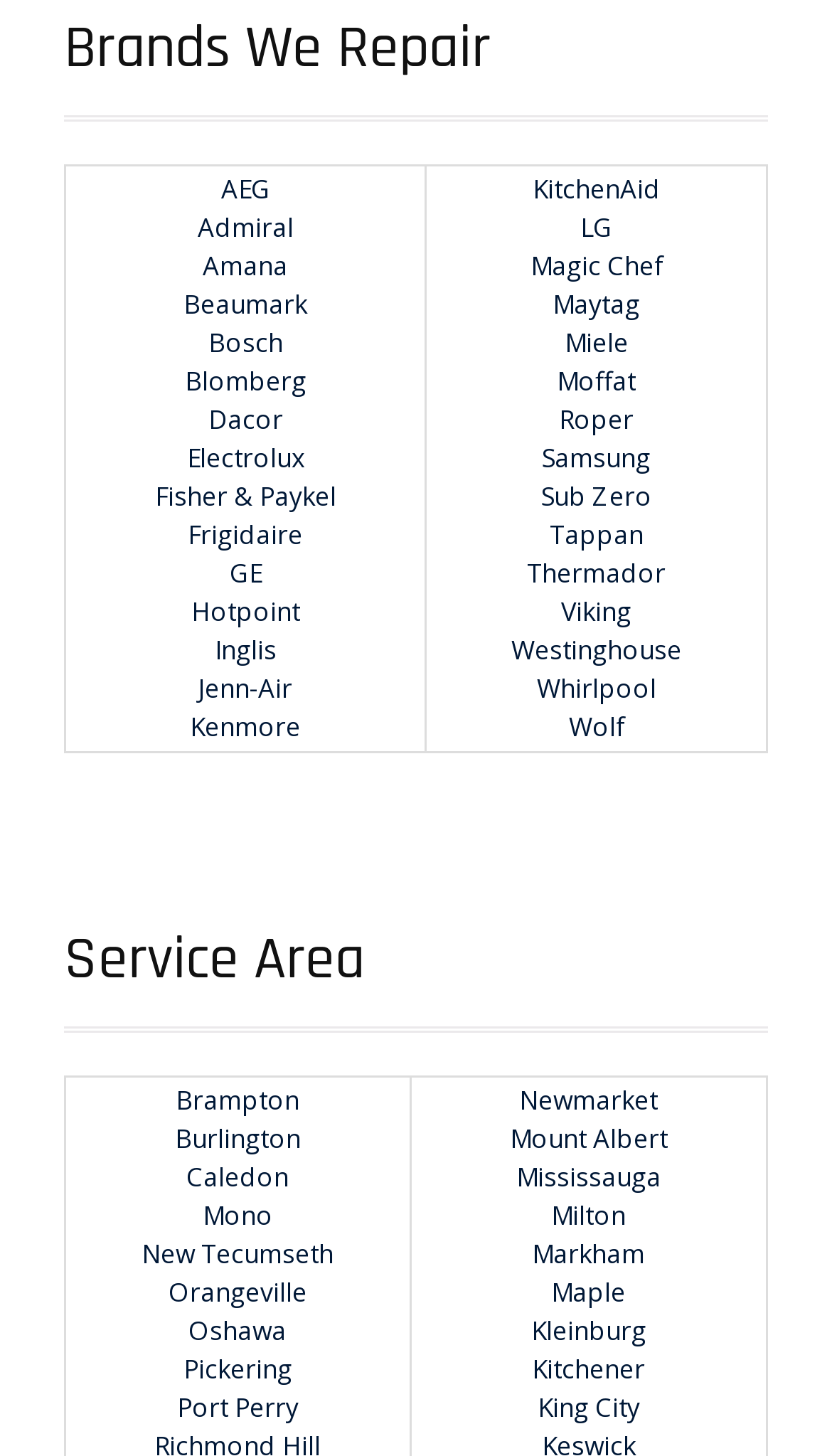Can I find the service area by scrolling down the page?
Give a single word or phrase as your answer by examining the image.

Yes